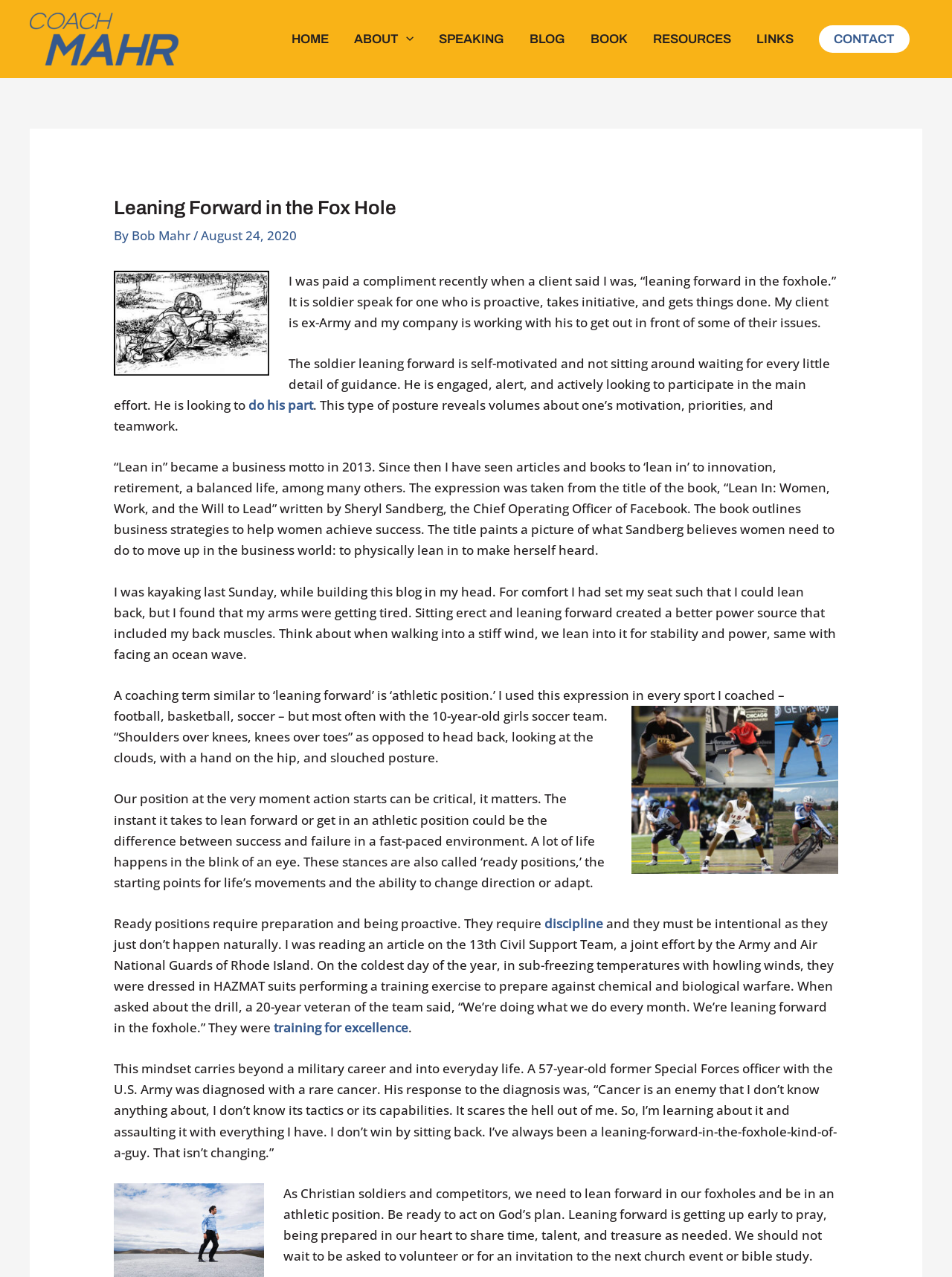Provide a short answer to the following question with just one word or phrase: What is the meaning of 'leaning forward in the foxhole'?

Being proactive and taking initiative